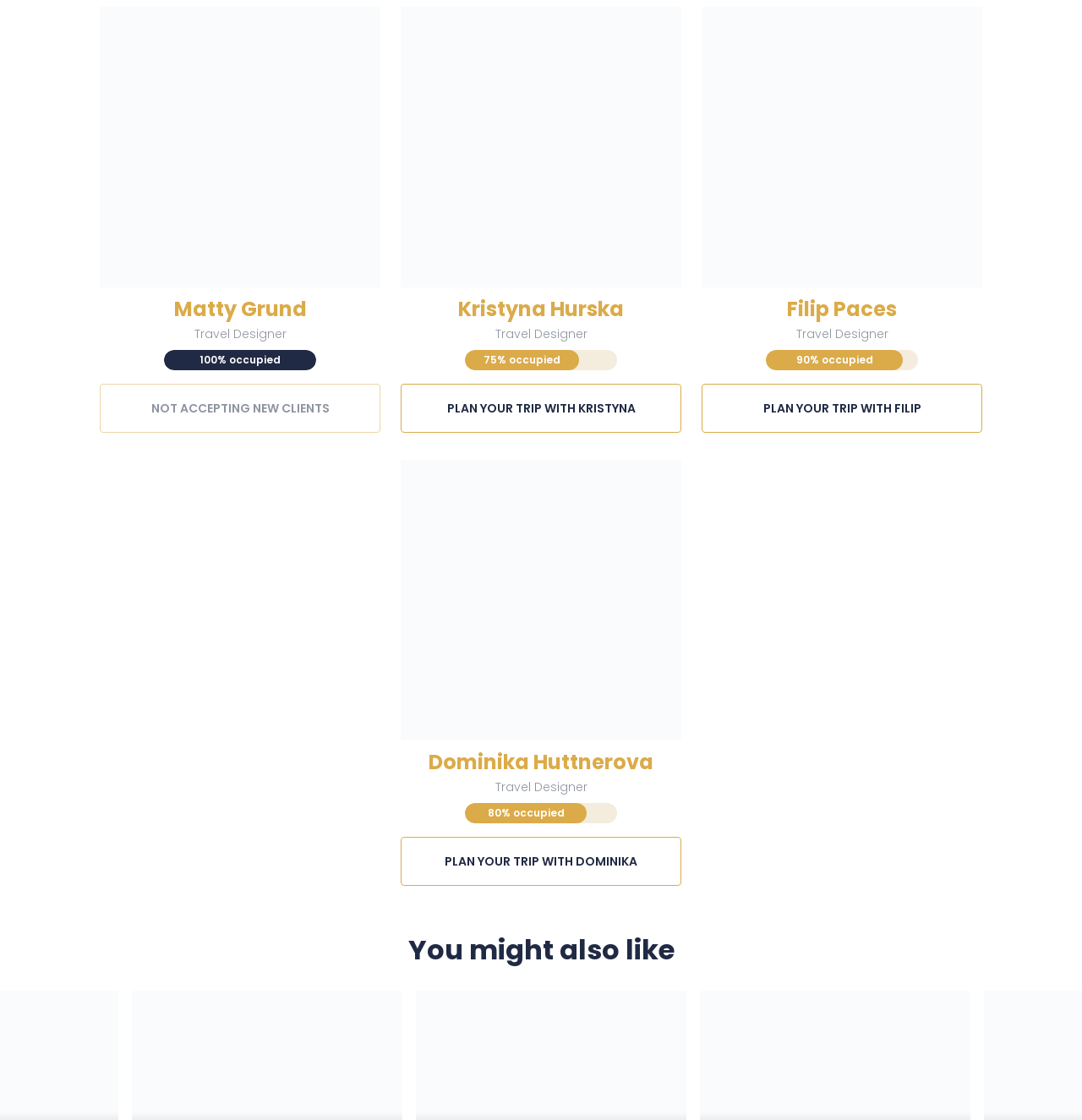What is the occupation of Matty Grund?
Using the visual information, answer the question in a single word or phrase.

Travel Designer